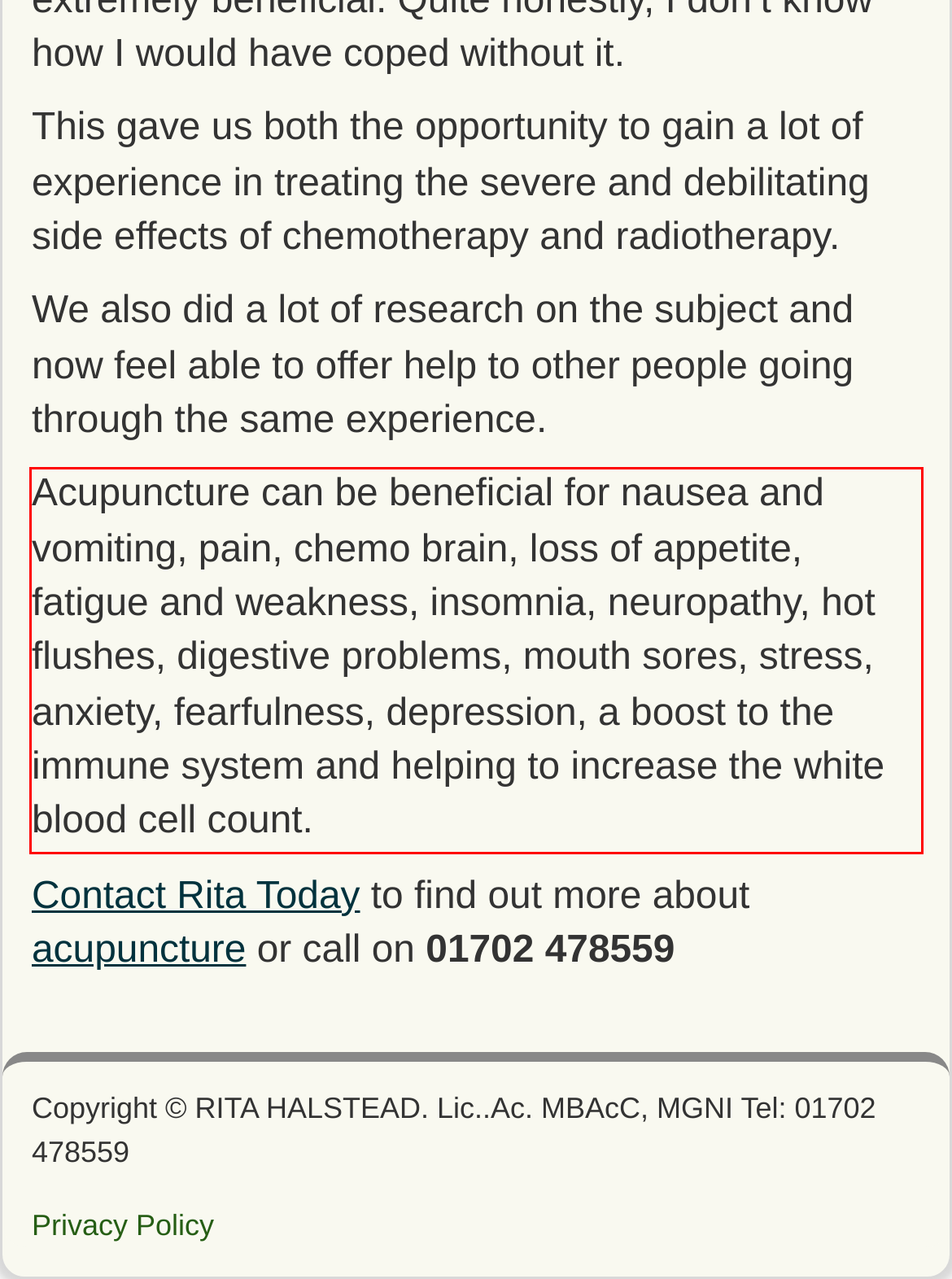Please identify and extract the text from the UI element that is surrounded by a red bounding box in the provided webpage screenshot.

Acupuncture can be beneficial for nausea and vomiting, pain, chemo brain, loss of appetite, fatigue and weakness, insomnia, neuropathy, hot flushes, digestive problems, mouth sores, stress, anxiety, fearfulness, depression, a boost to the immune system and helping to increase the white blood cell count.